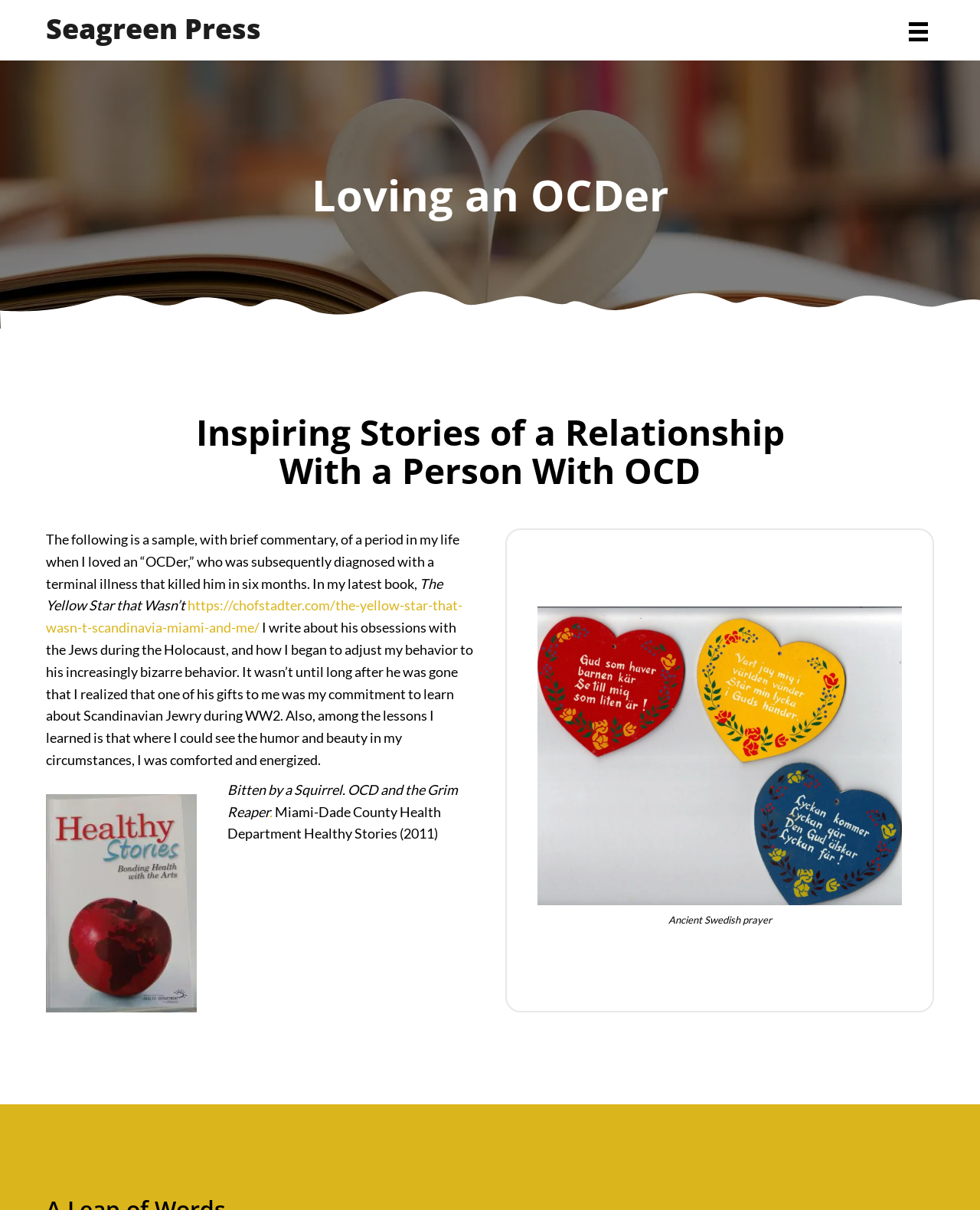Give a complete and precise description of the webpage's appearance.

The webpage is about the author's personal stories and experiences, particularly their relationship with someone who had Obsessive-Compulsive Disorder (OCD). At the top-left corner, there is a link to "Seagreen Press". On the right side of the page, there is a small image.

Below the top section, there is a heading that reads "Inspiring Stories of a Relationship With a Person With OCD". Underneath this heading, there is a paragraph of text that describes the author's experience of loving someone with OCD who was later diagnosed with a terminal illness. The text also mentions the author's latest book.

To the right of this paragraph, there is a section that appears to be a book excerpt or summary. It has a title "The Yellow Star that Wasn’t" and a link to a webpage. The text describes the author's experience of adjusting to their partner's increasingly bizarre behavior and how they learned to find humor and beauty in their circumstances.

Below this section, there is another link to "Seagreen Press" with a small image next to it. Underneath, there are two more sections that appear to be book titles or summaries. The first one is "Bitten by a Squirrel. OCD and the Grim Reaper" and the second one is "Miami-Dade County Health Department Healthy Stories (2011)".

At the bottom of the page, there is a link to "Seagreen Press Ancient Swedish prayer" with a small image next to it. Overall, the webpage seems to be a personal and introspective space where the author shares their experiences and stories related to OCD and their relationships.